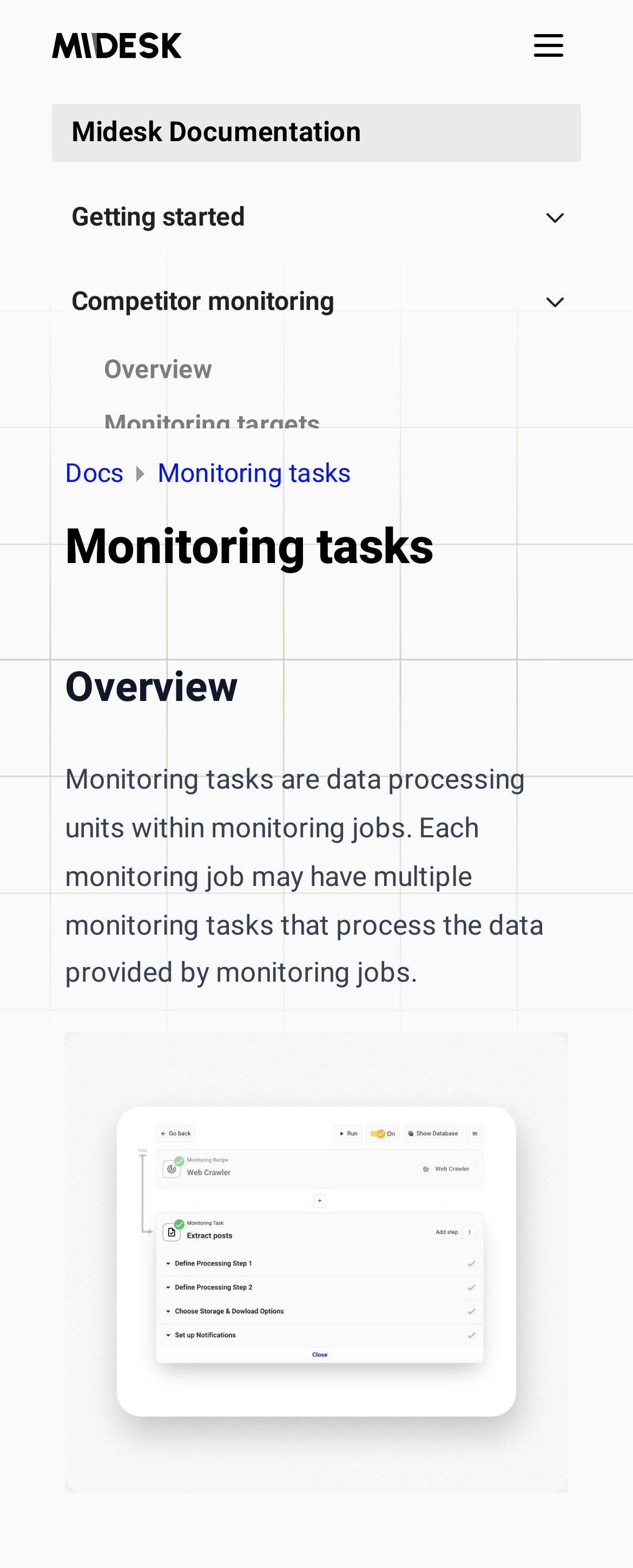Find the UI element described as: "Intercept newsletters" and predict its bounding box coordinates. Ensure the coordinates are four float numbers between 0 and 1, [left, top, right, bottom].

[0.164, 0.505, 0.556, 0.53]